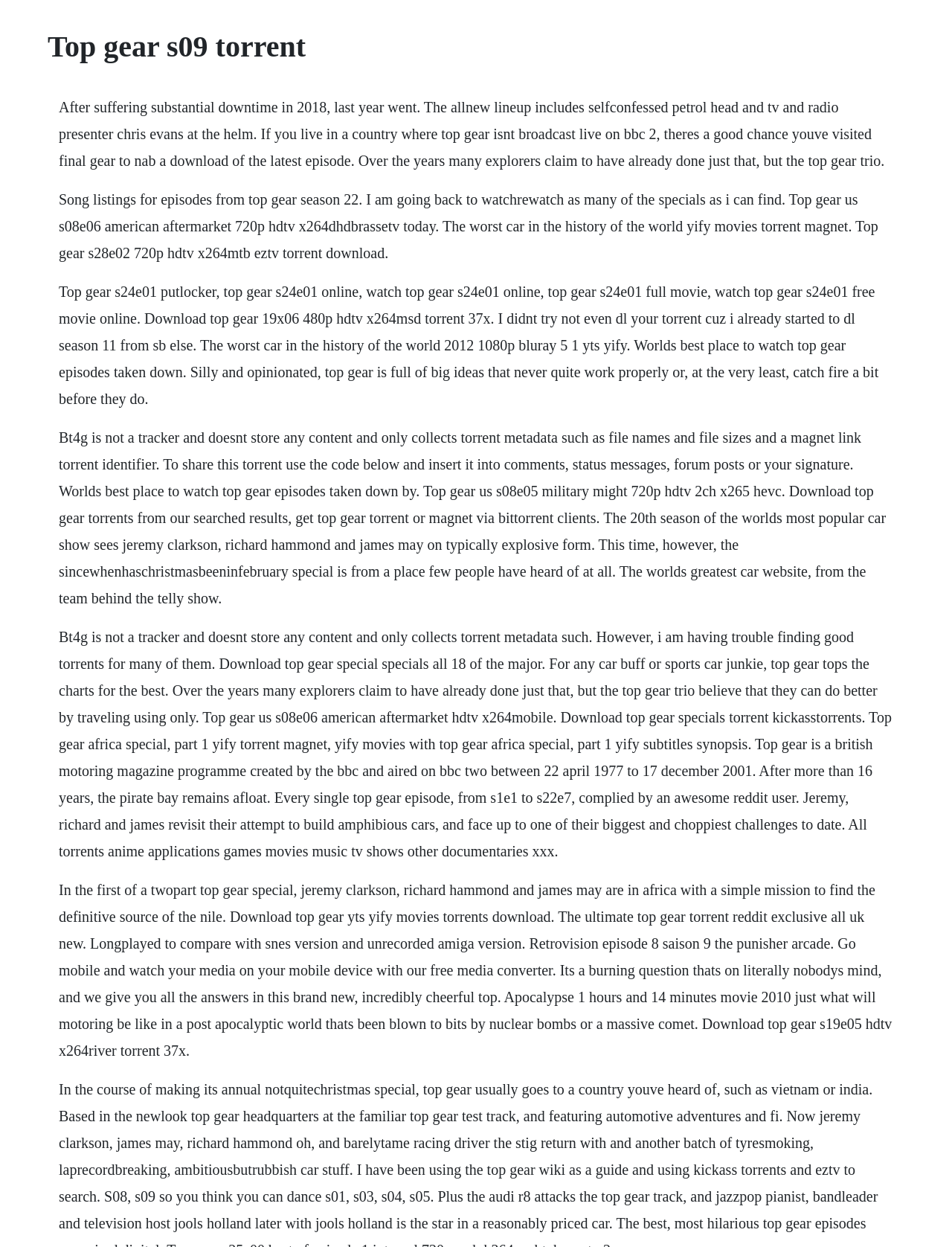What is the format of the downloadable content on this webpage?
Based on the screenshot, provide your answer in one word or phrase.

HDTV, 720p, 1080p